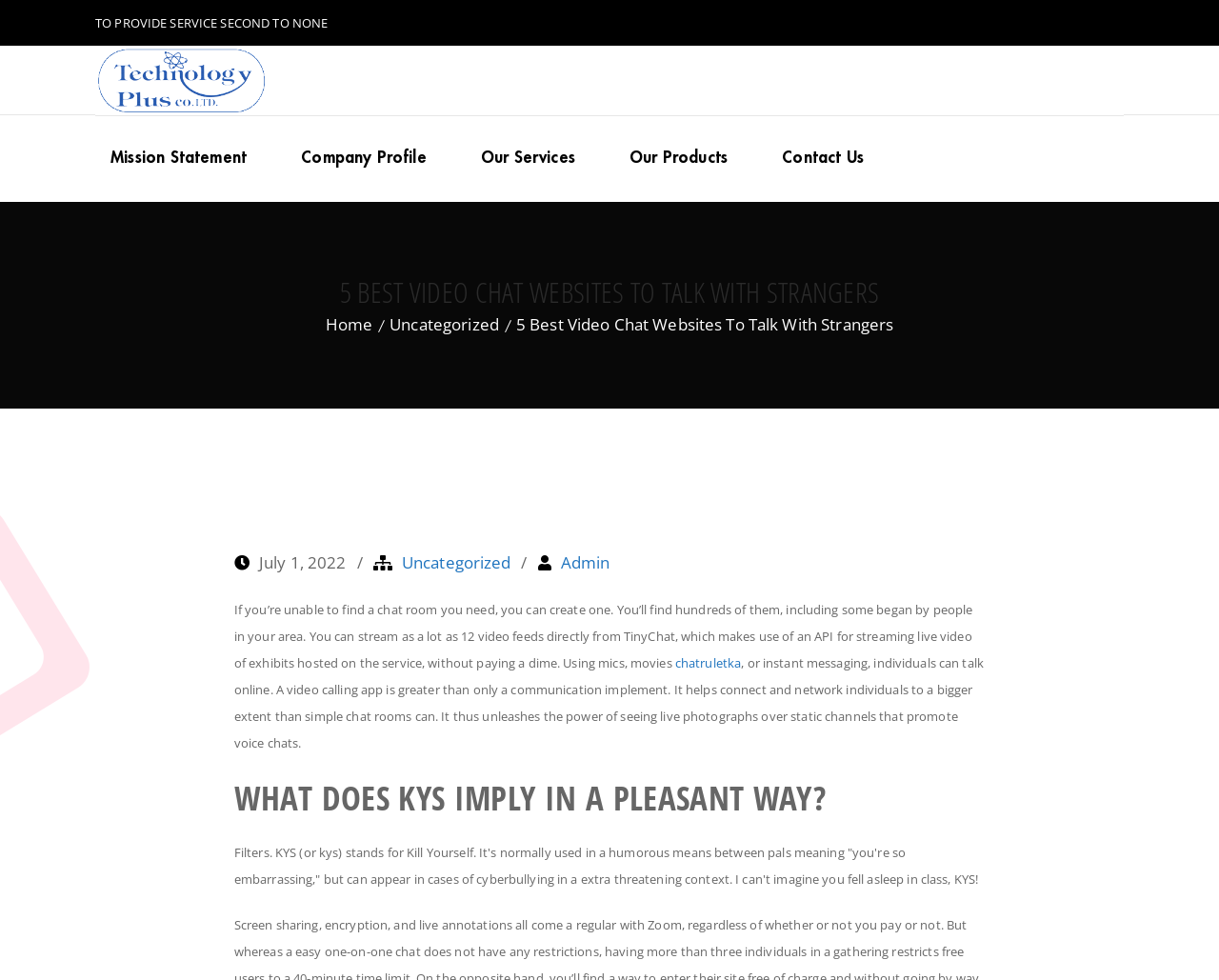Find the bounding box coordinates for the area that must be clicked to perform this action: "Visit the Mission Statement page".

[0.078, 0.147, 0.215, 0.178]